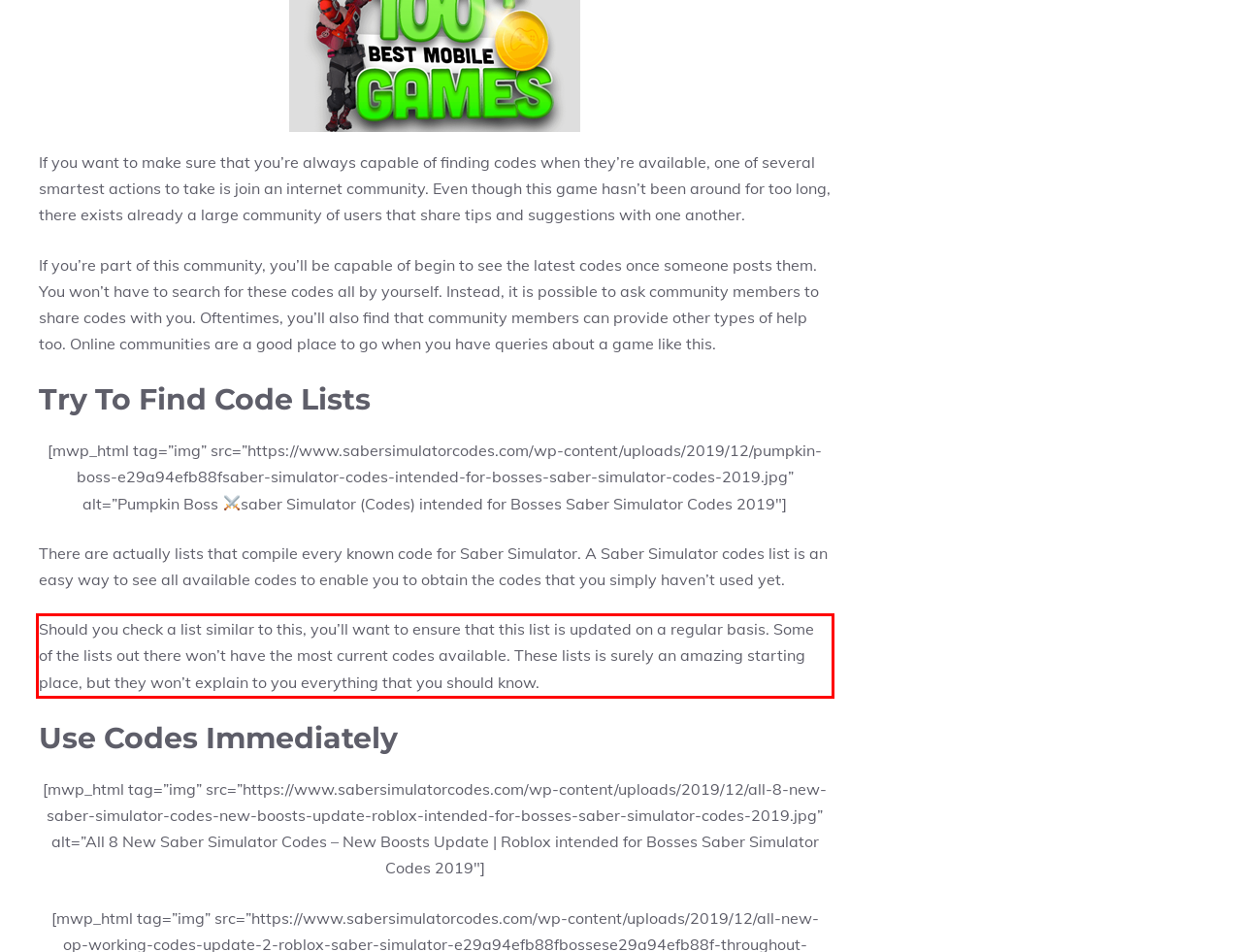You are provided with a screenshot of a webpage that includes a red bounding box. Extract and generate the text content found within the red bounding box.

Should you check a list similar to this, you’ll want to ensure that this list is updated on a regular basis. Some of the lists out there won’t have the most current codes available. These lists is surely an amazing starting place, but they won’t explain to you everything that you should know.